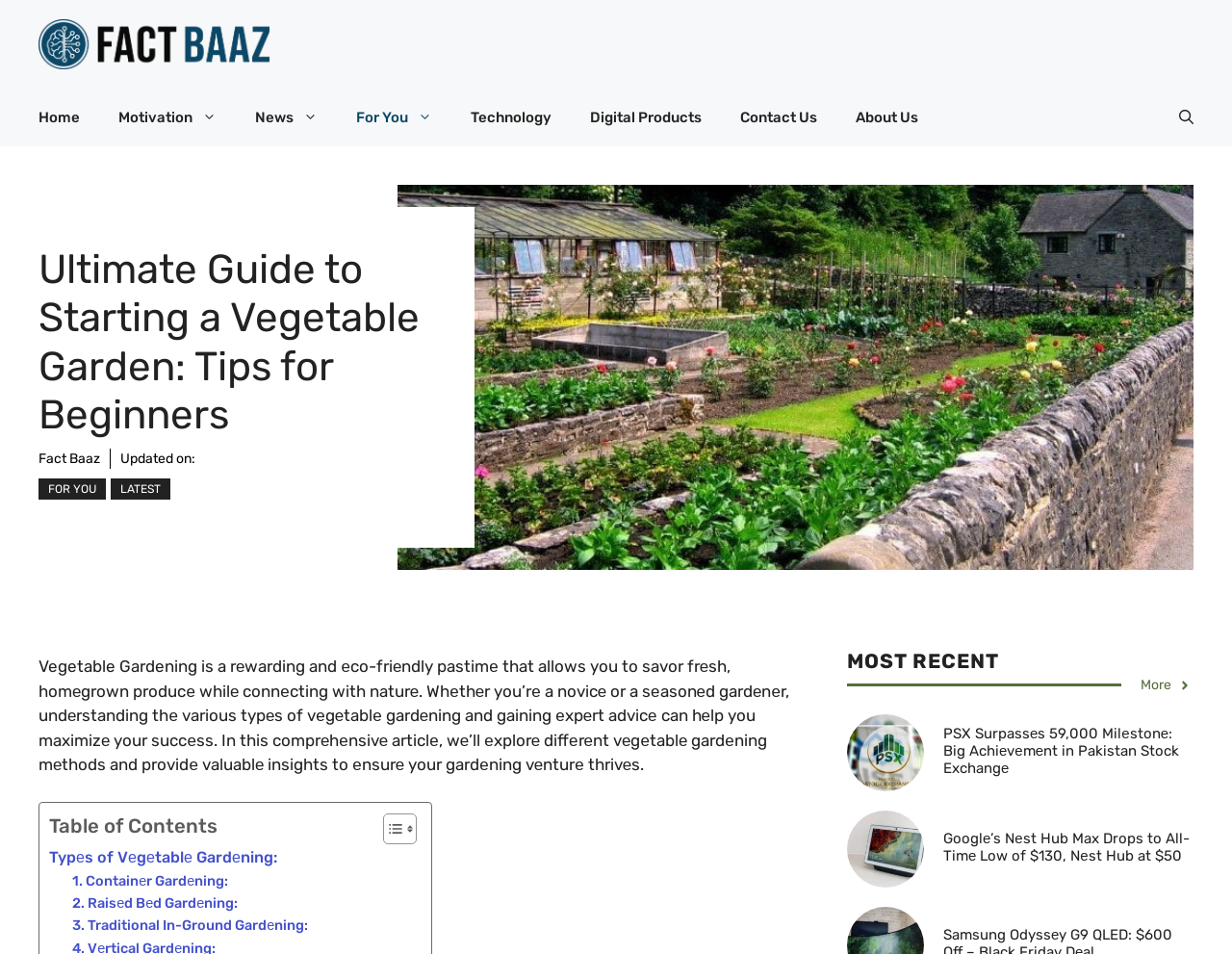Highlight the bounding box coordinates of the region I should click on to meet the following instruction: "Read the article about 'Ultimate Guide to Starting a Vegetable Garden'".

[0.031, 0.257, 0.354, 0.46]